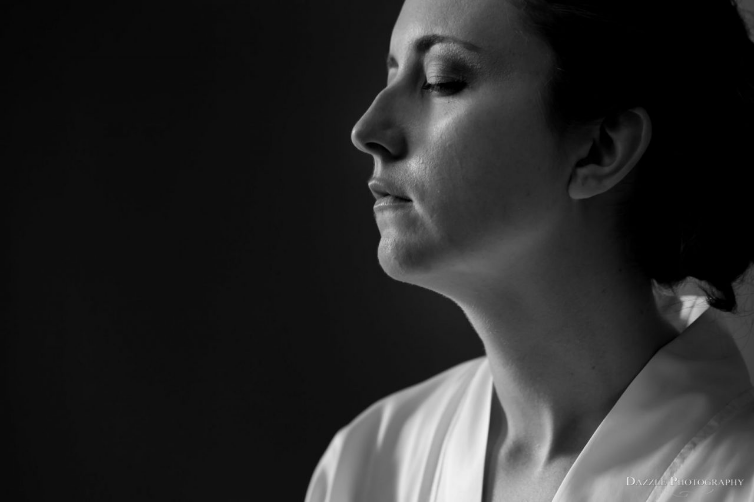What is the woman wearing?
Using the information from the image, give a concise answer in one word or a short phrase.

A simple, elegant robe